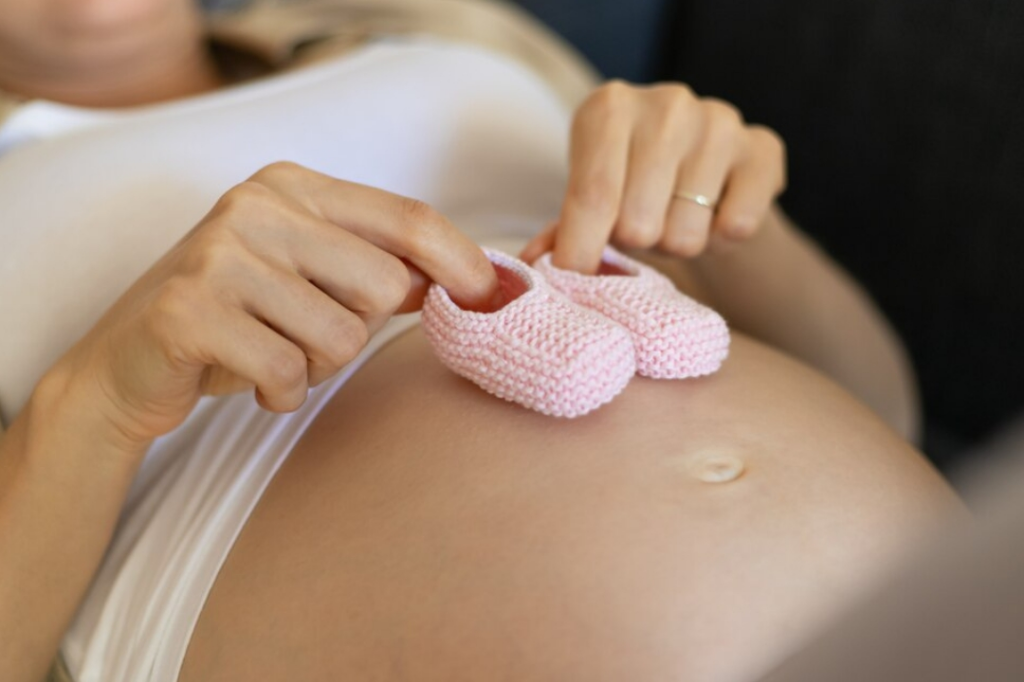Offer a detailed narrative of the scene depicted in the image.

The image captures a tender moment of an expectant mother gently holding a pair of handmade pink baby shoes against her pregnant belly. The soft, knitted shoes symbolize the joy and anticipation of welcoming a new life. The mother's hand, adorned with a ring, showcases her connection to this special moment. Her white top contrasts beautifully with her skin tone, while her relaxed posture and the background suggest a cozy, intimate setting. This scene embodies the warmth, excitement, and emotions associated with pregnancy, perfectly aligning with the theme of common myths and misconceptions about prenatal care, including the discussion around prenatal waxing.